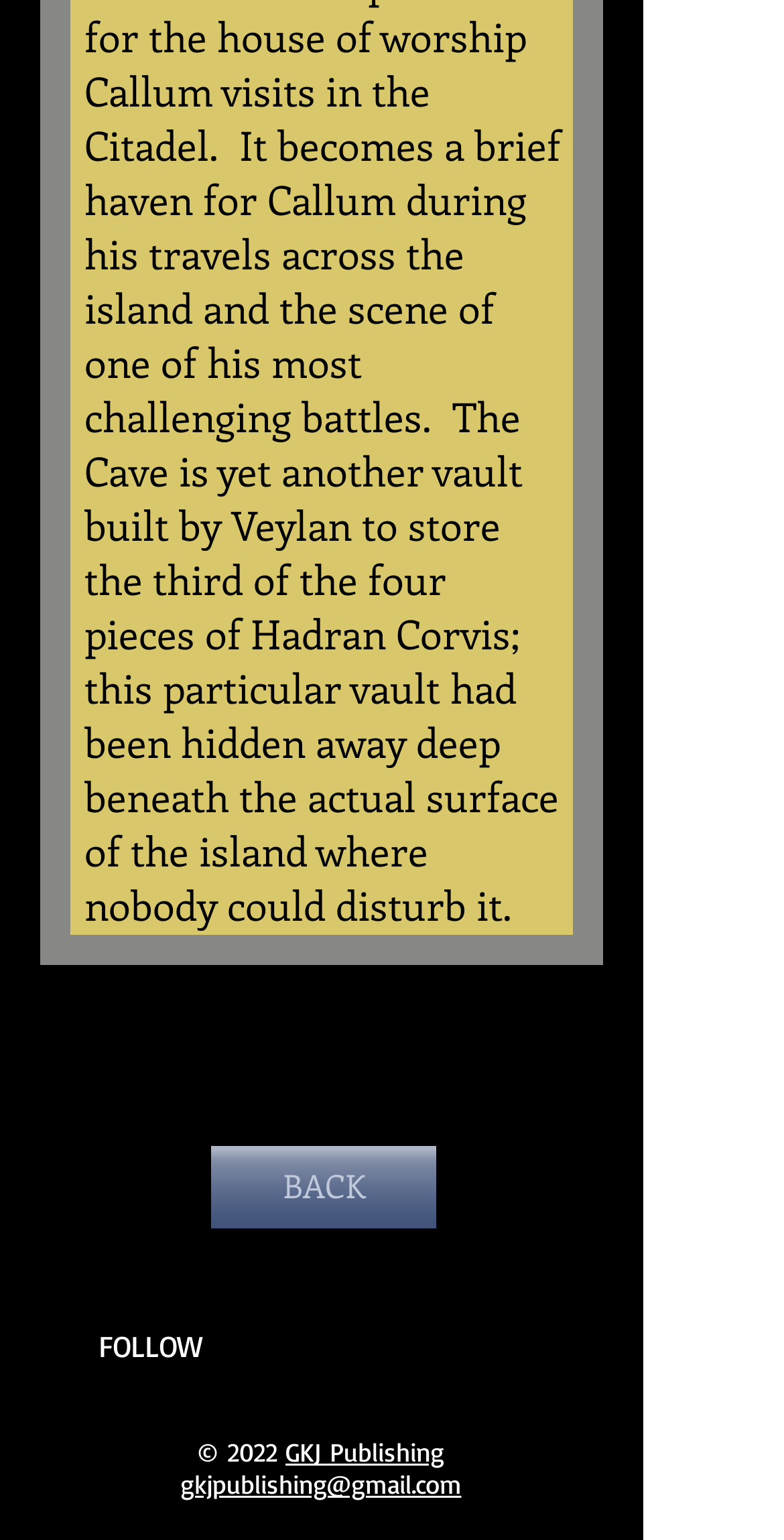What is the name of the publisher?
From the details in the image, provide a complete and detailed answer to the question.

I found the name of the publisher at the bottom of the webpage, which is linked as 'GKJ Publishing'.